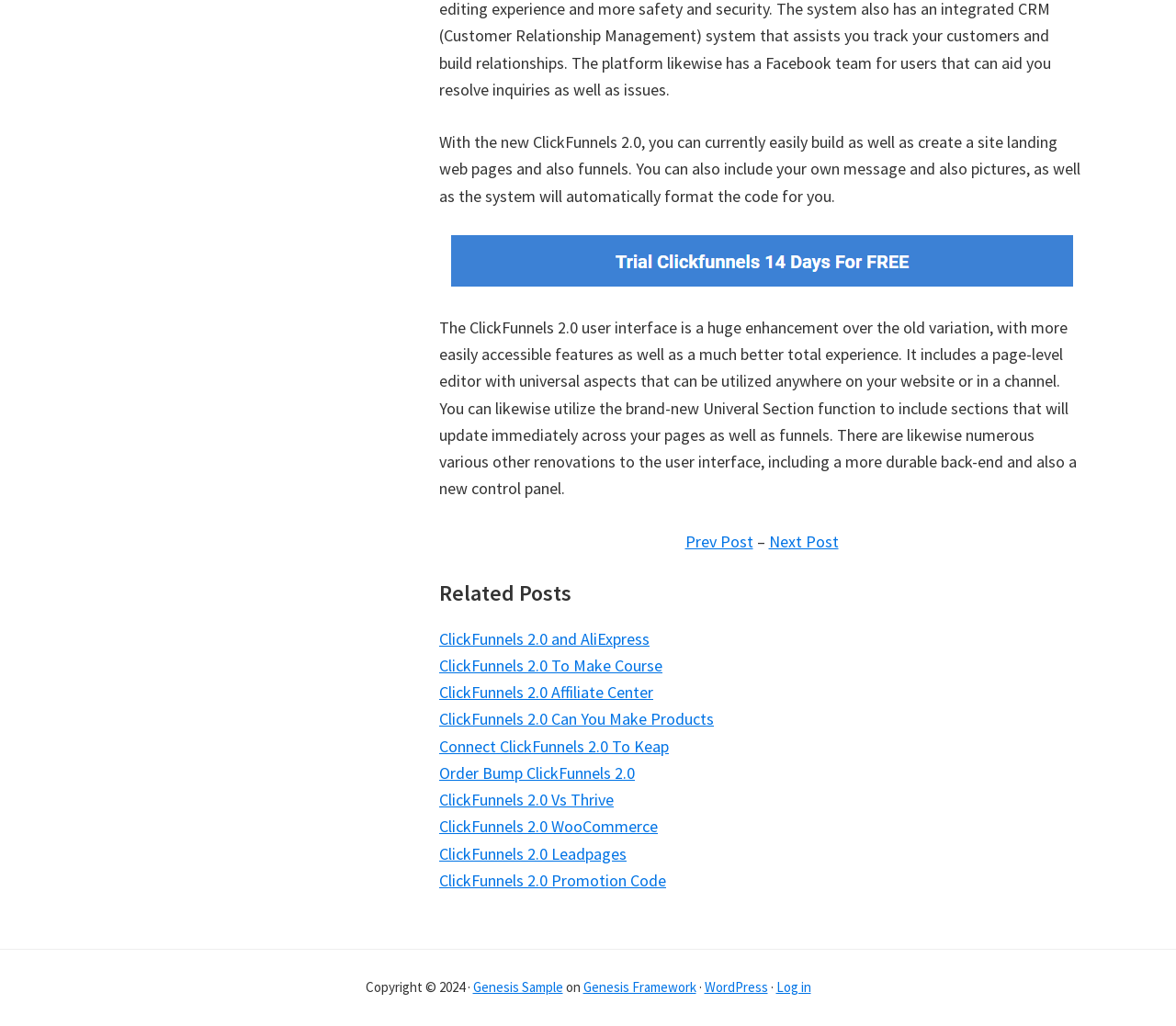Please locate the bounding box coordinates of the element that should be clicked to achieve the given instruction: "Log in".

[0.66, 0.954, 0.689, 0.971]